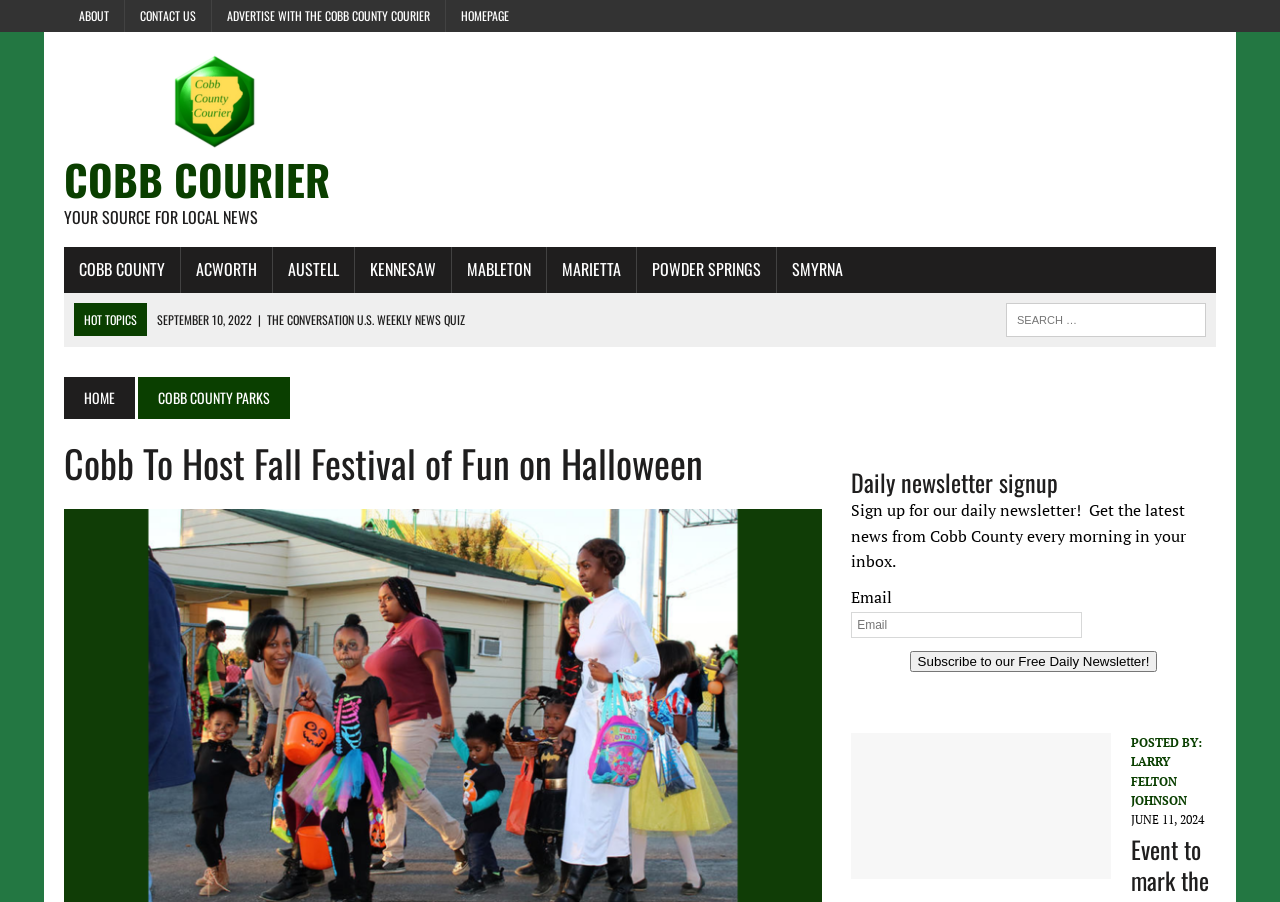Find the bounding box coordinates for the area that should be clicked to accomplish the instruction: "Read the article about Fall Festival of Fun".

[0.05, 0.487, 0.642, 0.542]